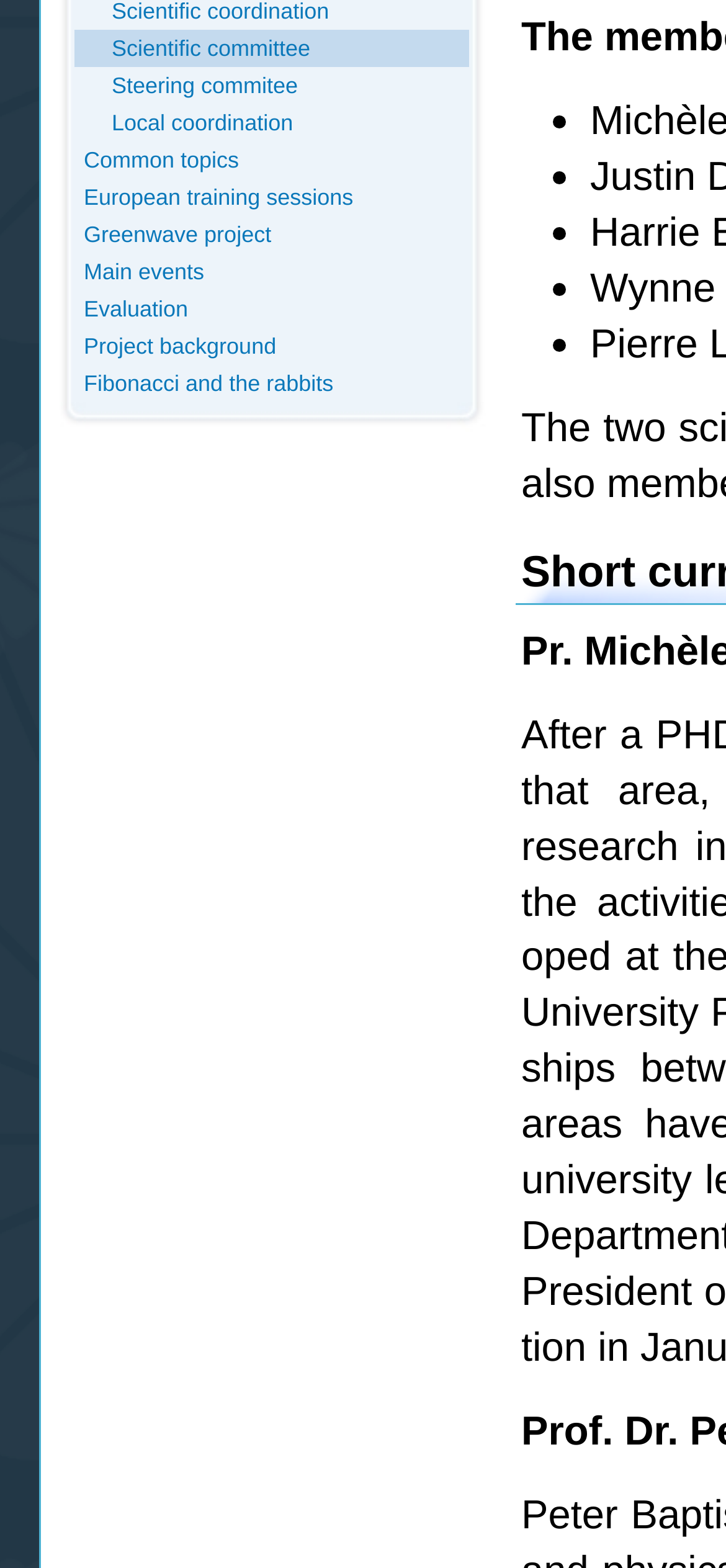Show the bounding box coordinates for the HTML element as described: "Evaluation".

[0.115, 0.189, 0.259, 0.205]